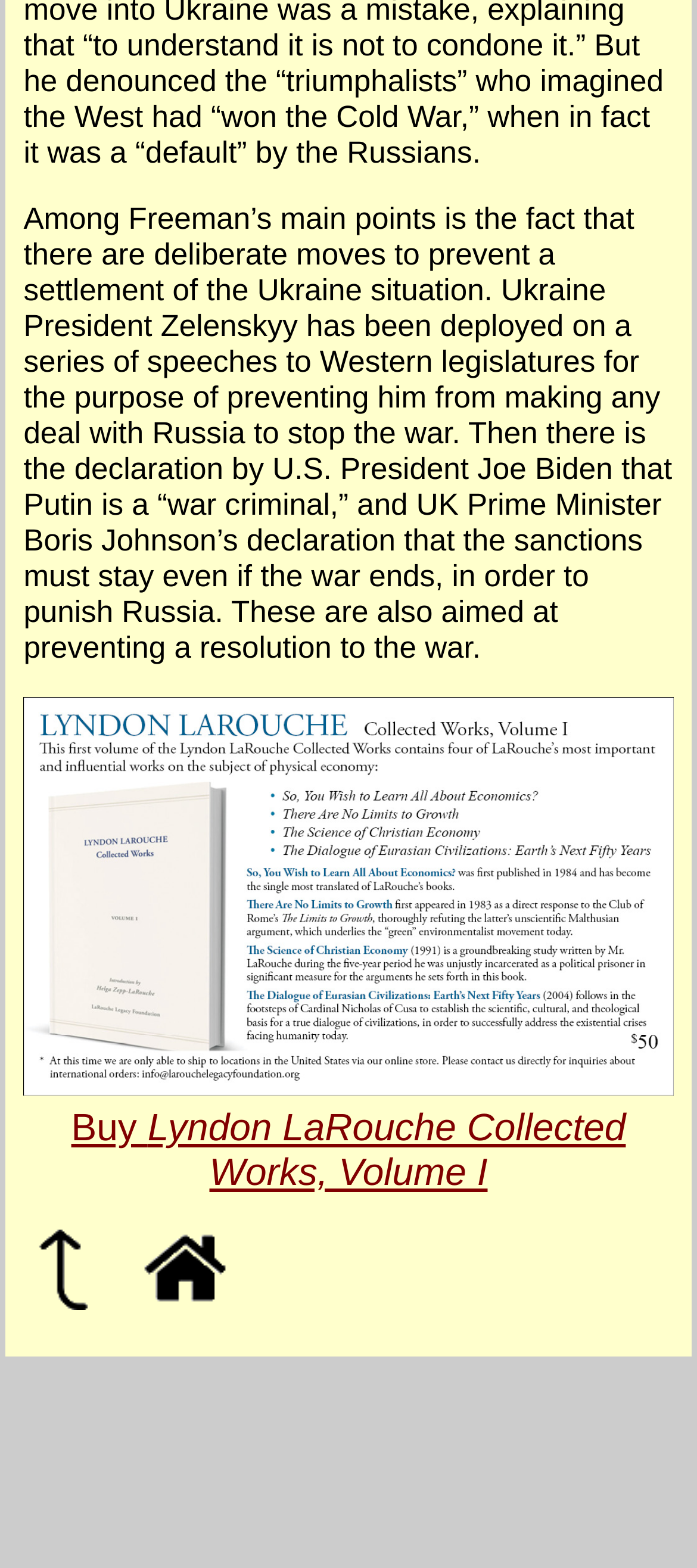What is the declaration made by UK Prime Minister Boris Johnson?
Please provide a detailed answer to the question.

The text content of the StaticText element with ID 484 mentions that UK Prime Minister Boris Johnson declared that the sanctions must stay even if the war ends, in order to punish Russia.